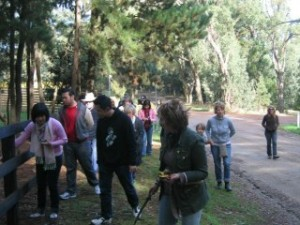Capture every detail in the image and describe it fully.

The image captures a lively group of individuals engaging in an outdoor activity, likely related to nature or exploration. They appear to be walking along a pathway lined with trees, suggesting a serene environment. The participants, dressed in casual attire, seem focused as they interact with their surroundings, possibly observing wildlife or looking for mushrooms, which may be tied to the context of a mushroom exploration or education experience. Sunlight filters through the trees, enhancing the natural beauty of the setting. This image likely reflects a community event or workshop aimed at fostering interest in nature and outdoor activities.